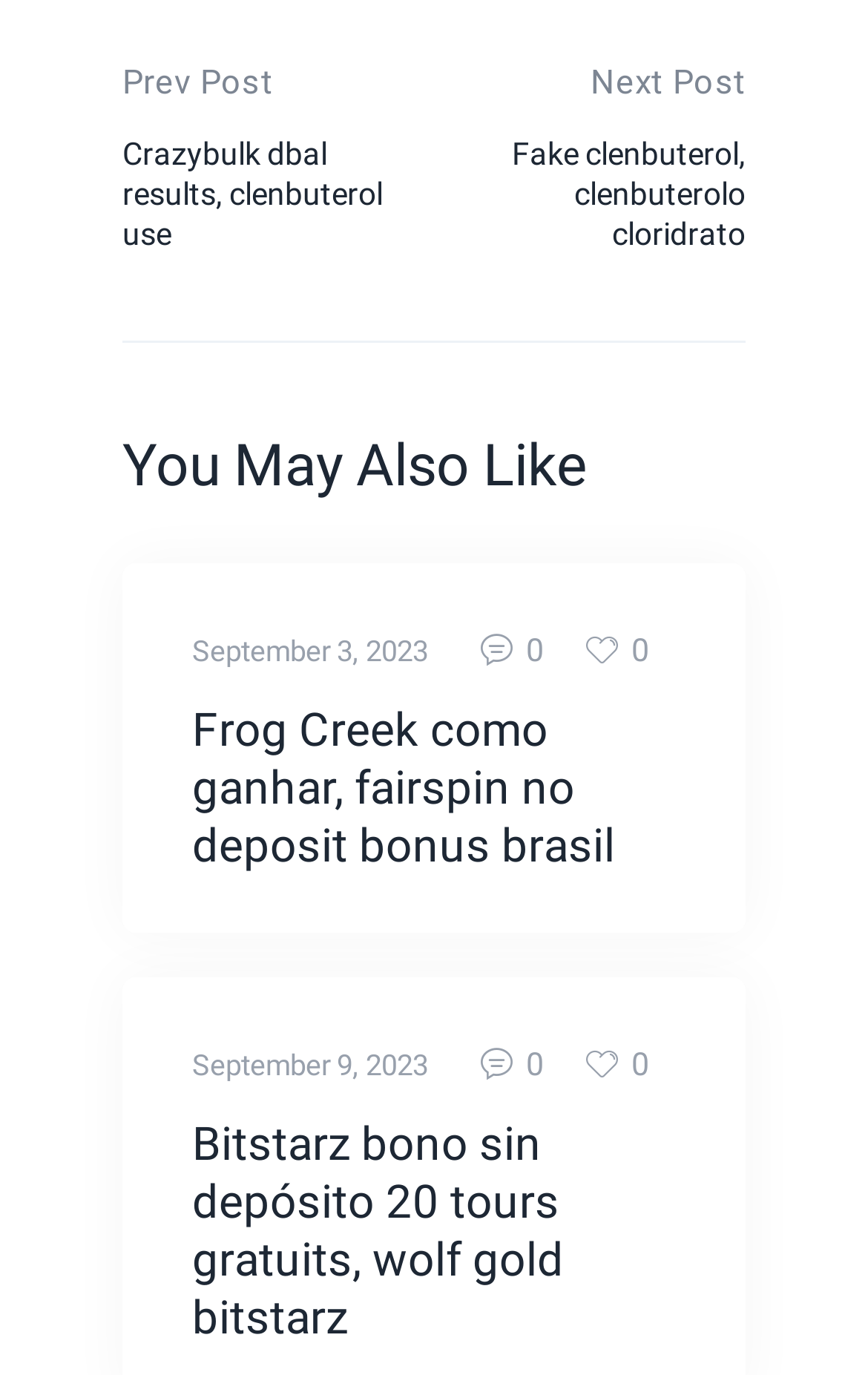Locate the bounding box coordinates of the area that needs to be clicked to fulfill the following instruction: "View the next post". The coordinates should be in the format of four float numbers between 0 and 1, namely [left, top, right, bottom].

[0.521, 0.045, 0.859, 0.185]